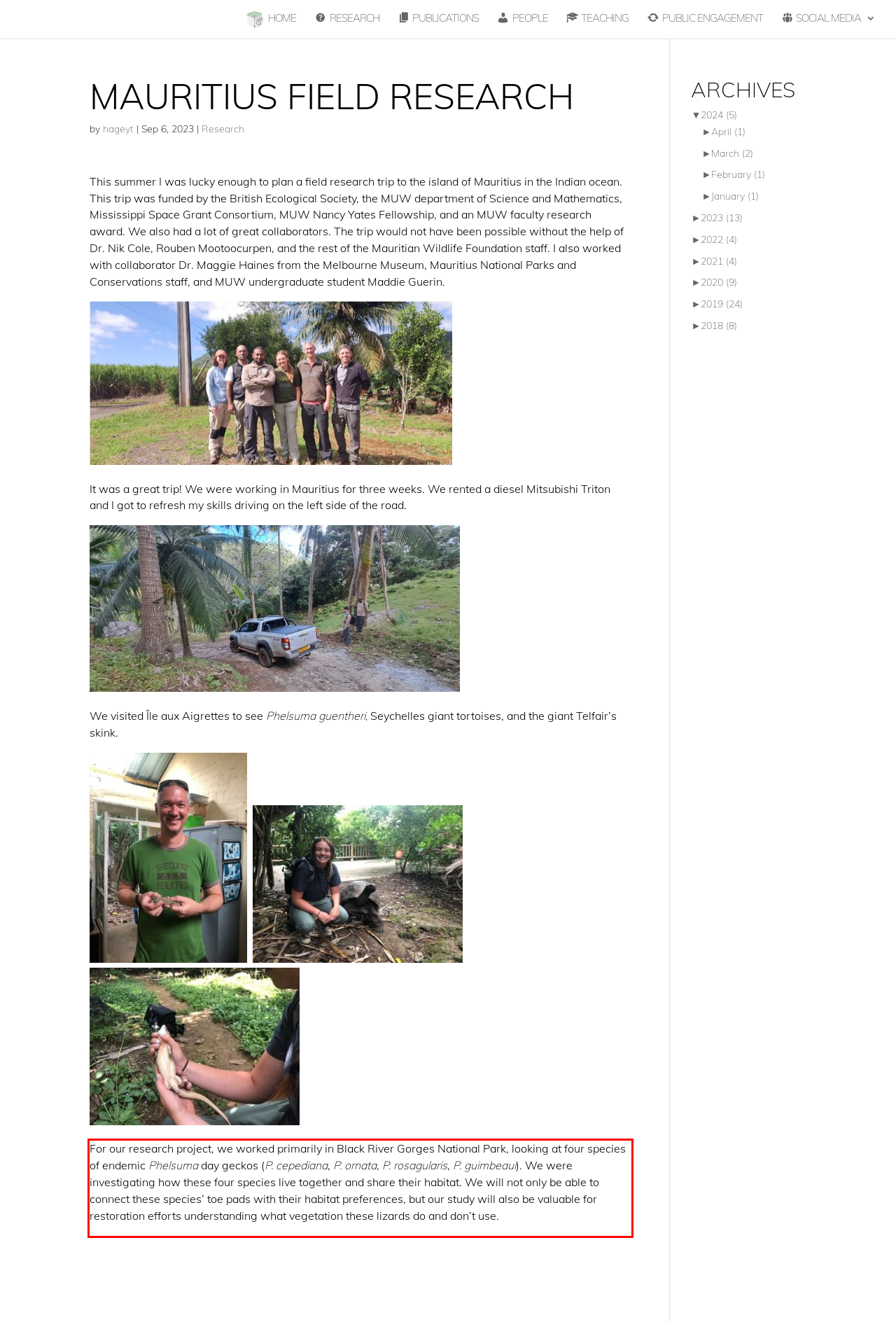In the screenshot of the webpage, find the red bounding box and perform OCR to obtain the text content restricted within this red bounding box.

For our research project, we worked primarily in Black River Gorges National Park, looking at four species of endemic Phelsuma day geckos (P. cepediana, P. ornata, P. rosagularis, P. guimbeaui). We were investigating how these four species live together and share their habitat. We will not only be able to connect these species’ toe pads with their habitat preferences, but our study will also be valuable for restoration efforts understanding what vegetation these lizards do and don’t use.